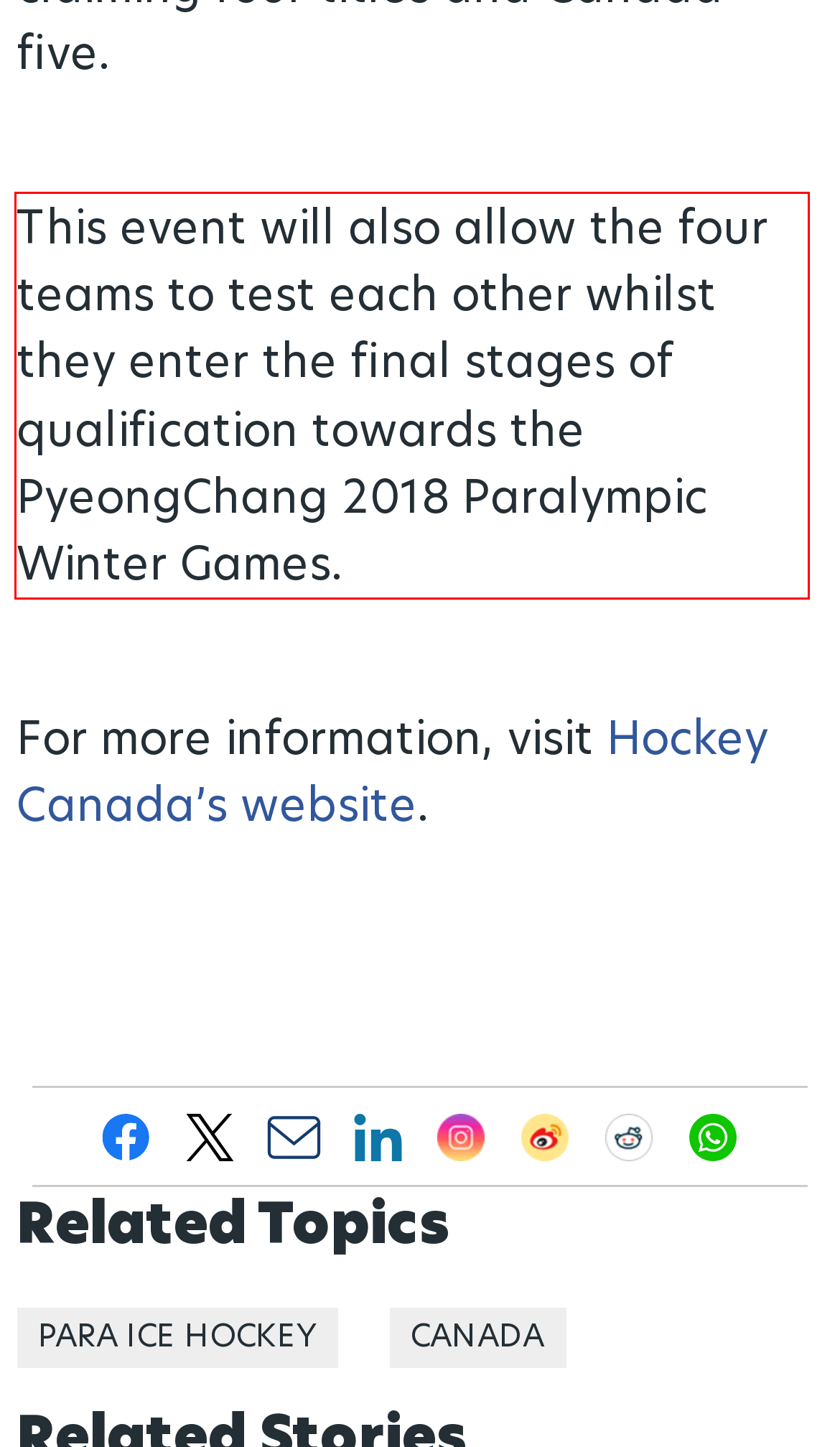With the given screenshot of a webpage, locate the red rectangle bounding box and extract the text content using OCR.

This event will also allow the four teams to test each other whilst they enter the final stages of qualification towards the PyeongChang 2018 Paralympic Winter Games.